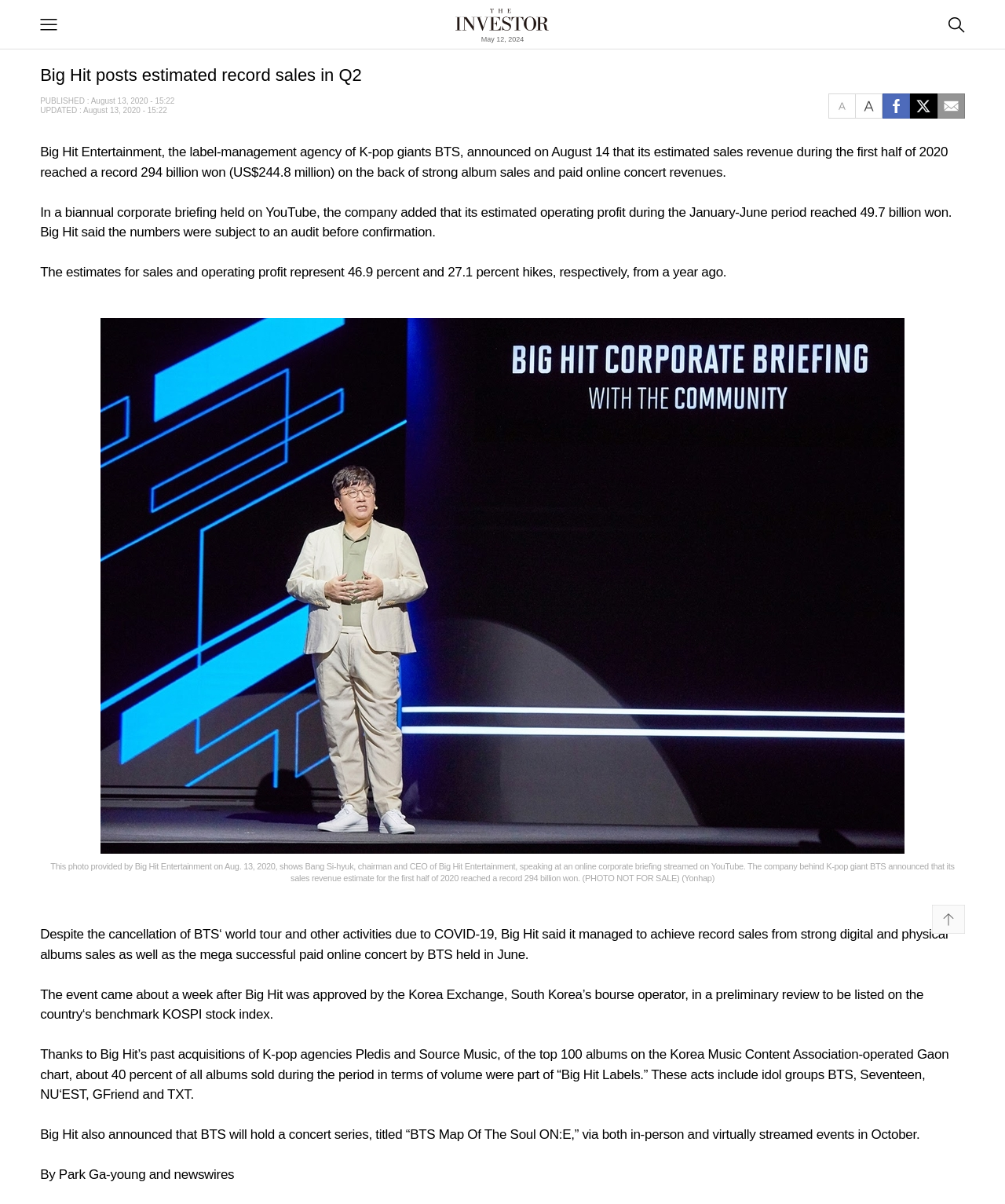For the element described, predict the bounding box coordinates as (top-left x, top-left y, bottom-right x, bottom-right y). All values should be between 0 and 1. Element description: alt="본문폰트 크게"

[0.851, 0.083, 0.878, 0.093]